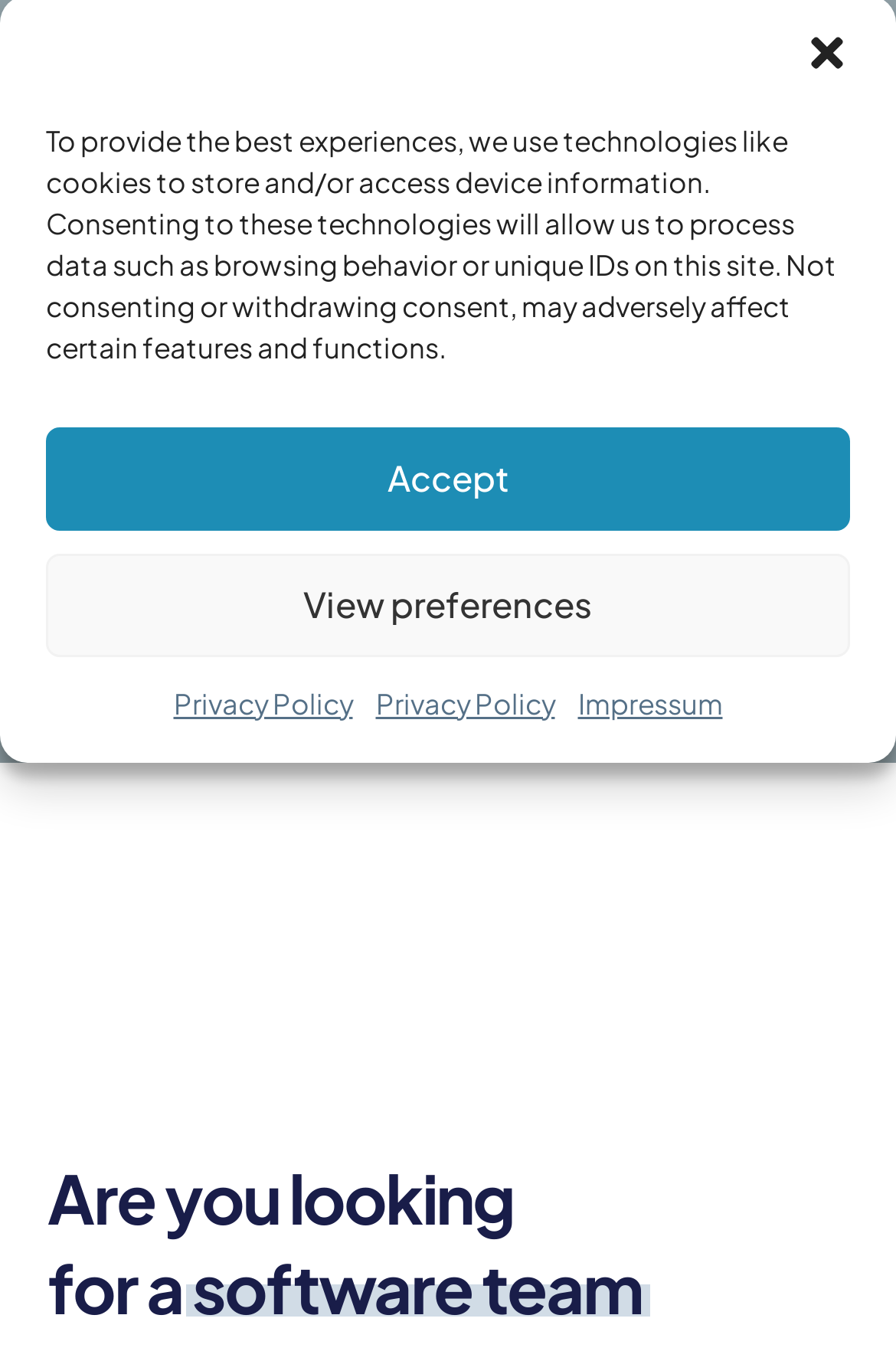Specify the bounding box coordinates (top-left x, top-left y, bottom-right x, bottom-right y) of the UI element in the screenshot that matches this description: Board card printing at scale

[0.069, 0.435, 0.879, 0.476]